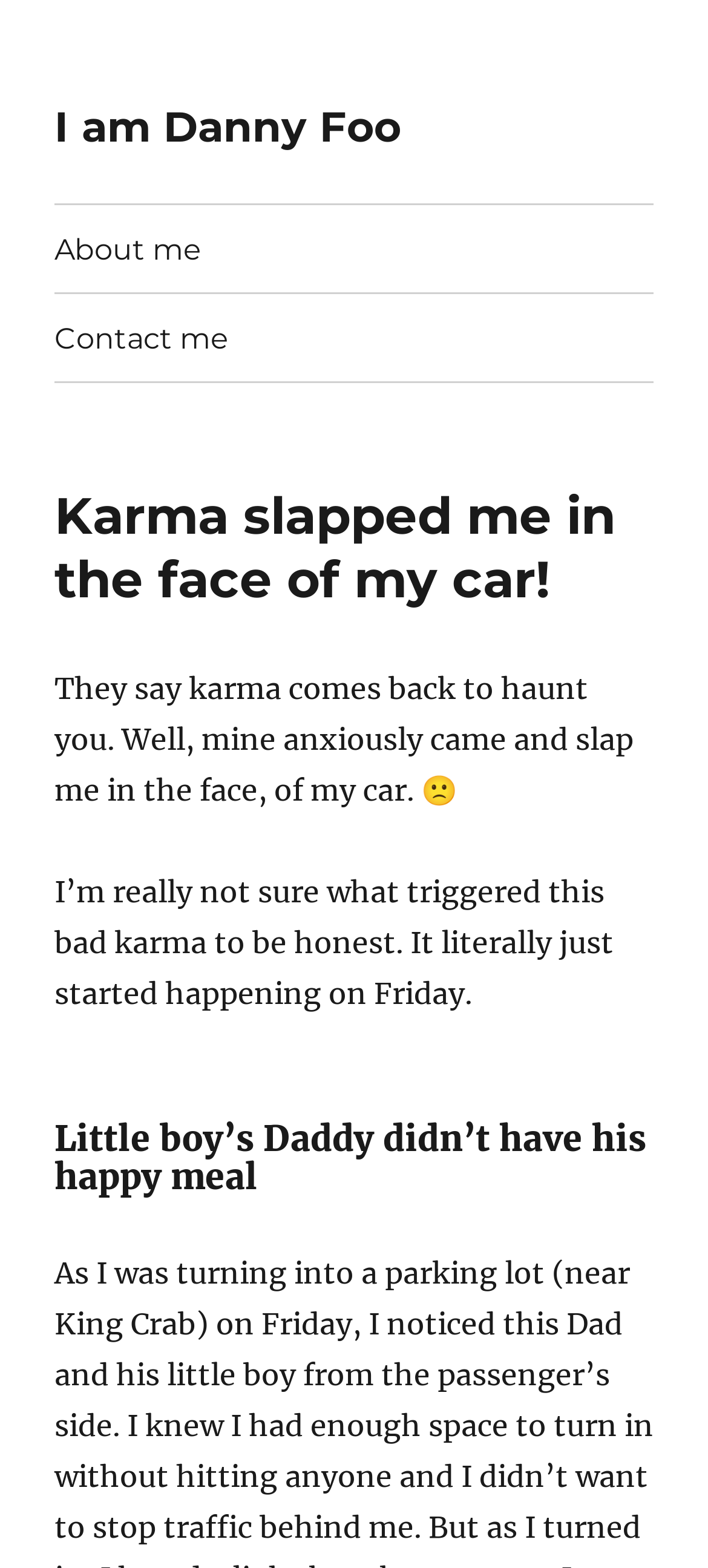Use a single word or phrase to answer the question: 
How many links are in the primary menu?

2